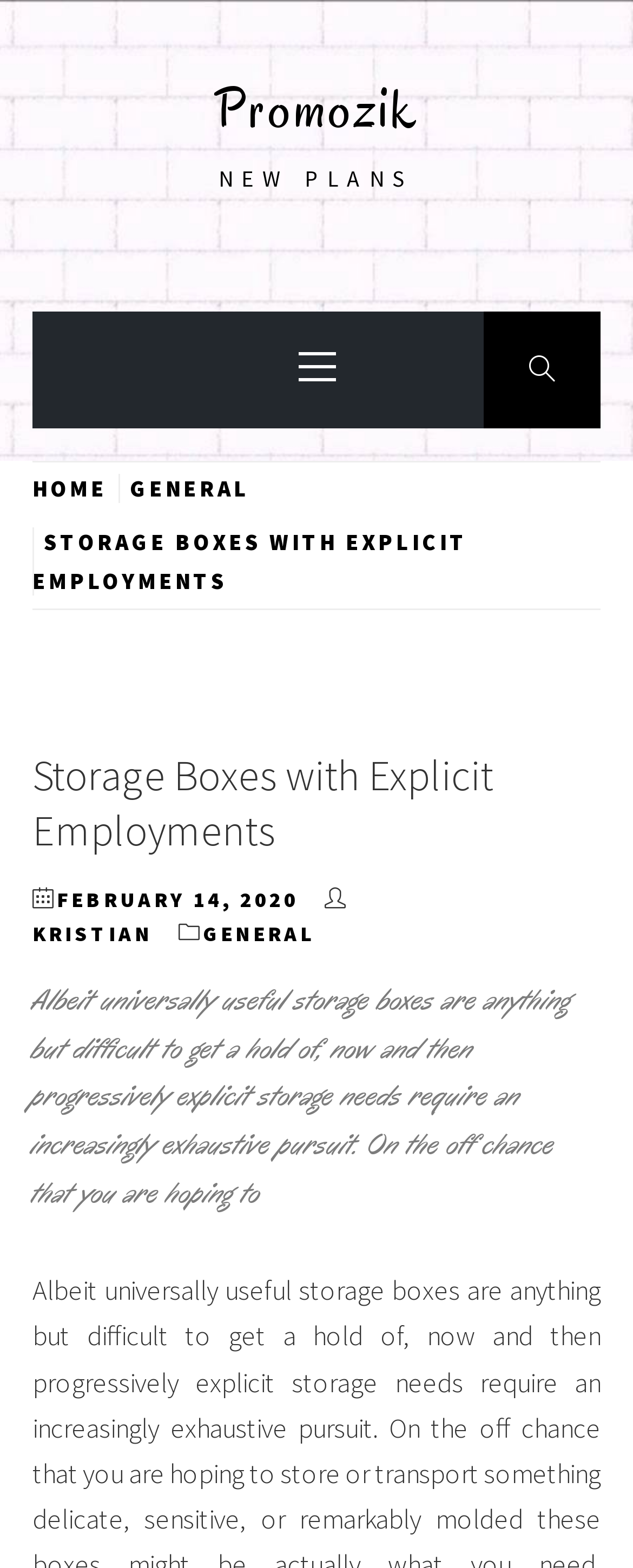Can you show the bounding box coordinates of the region to click on to complete the task described in the instruction: "follow the third link"?

None